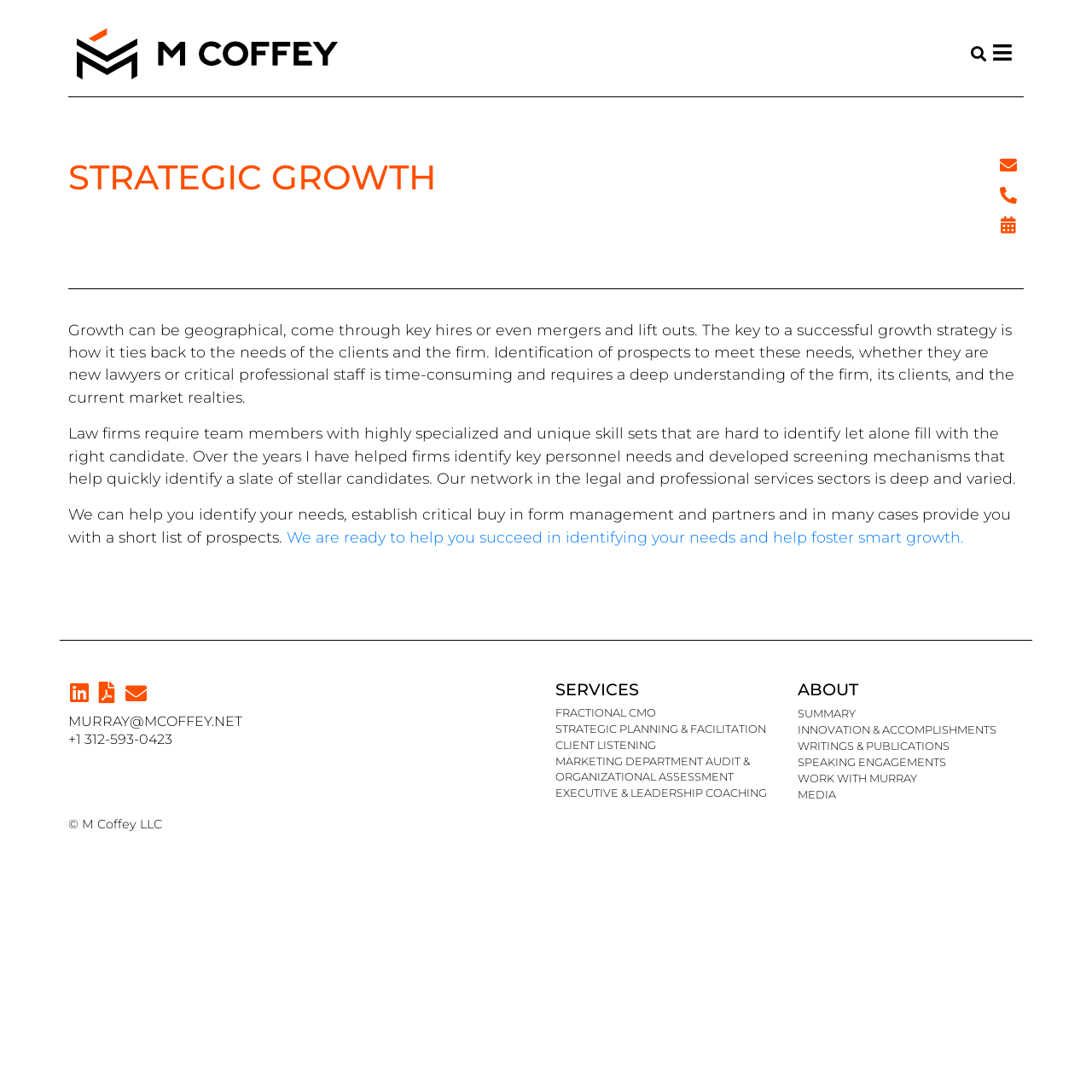Given the element description Media, identify the bounding box coordinates for the UI element on the webpage screenshot. The format should be (top-left x, top-left y, bottom-right x, bottom-right y), with values between 0 and 1.

[0.73, 0.721, 0.937, 0.735]